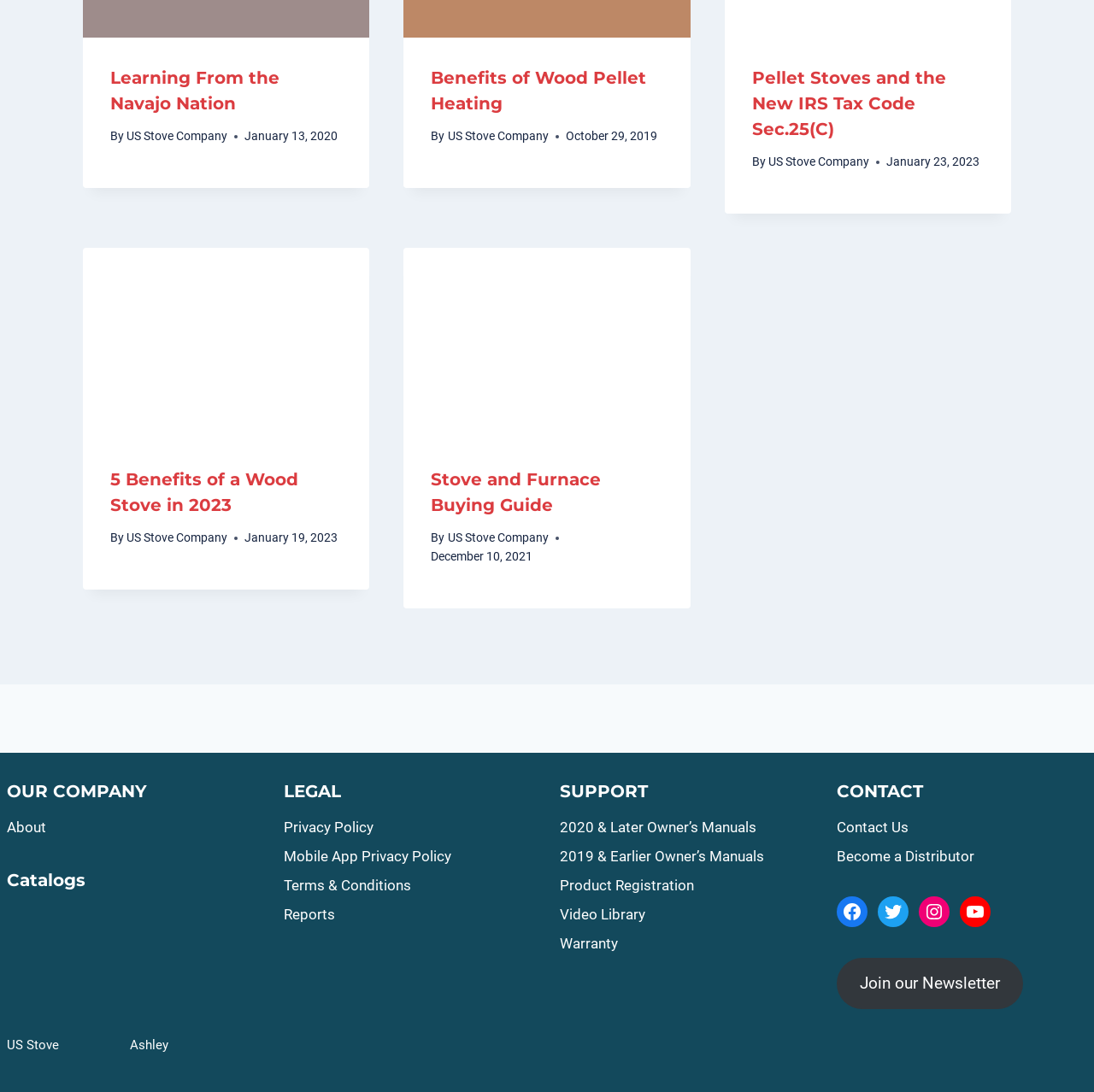What is the company name mentioned in the articles?
Please provide a comprehensive answer to the question based on the webpage screenshot.

The company name 'US Stove Company' is mentioned in each article, indicated by the link elements with the text 'US Stove Company'.